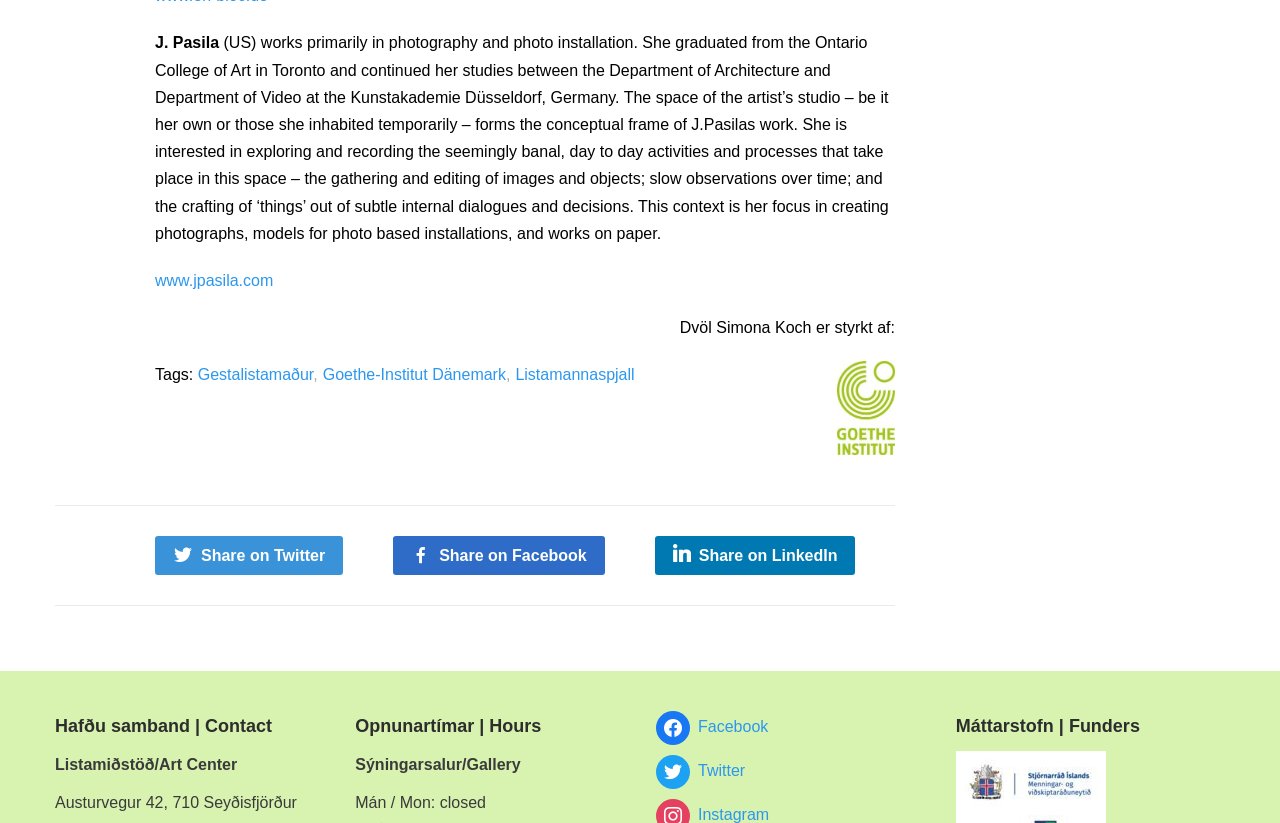Locate the bounding box coordinates of the clickable region to complete the following instruction: "Click on the 'About' link."

None